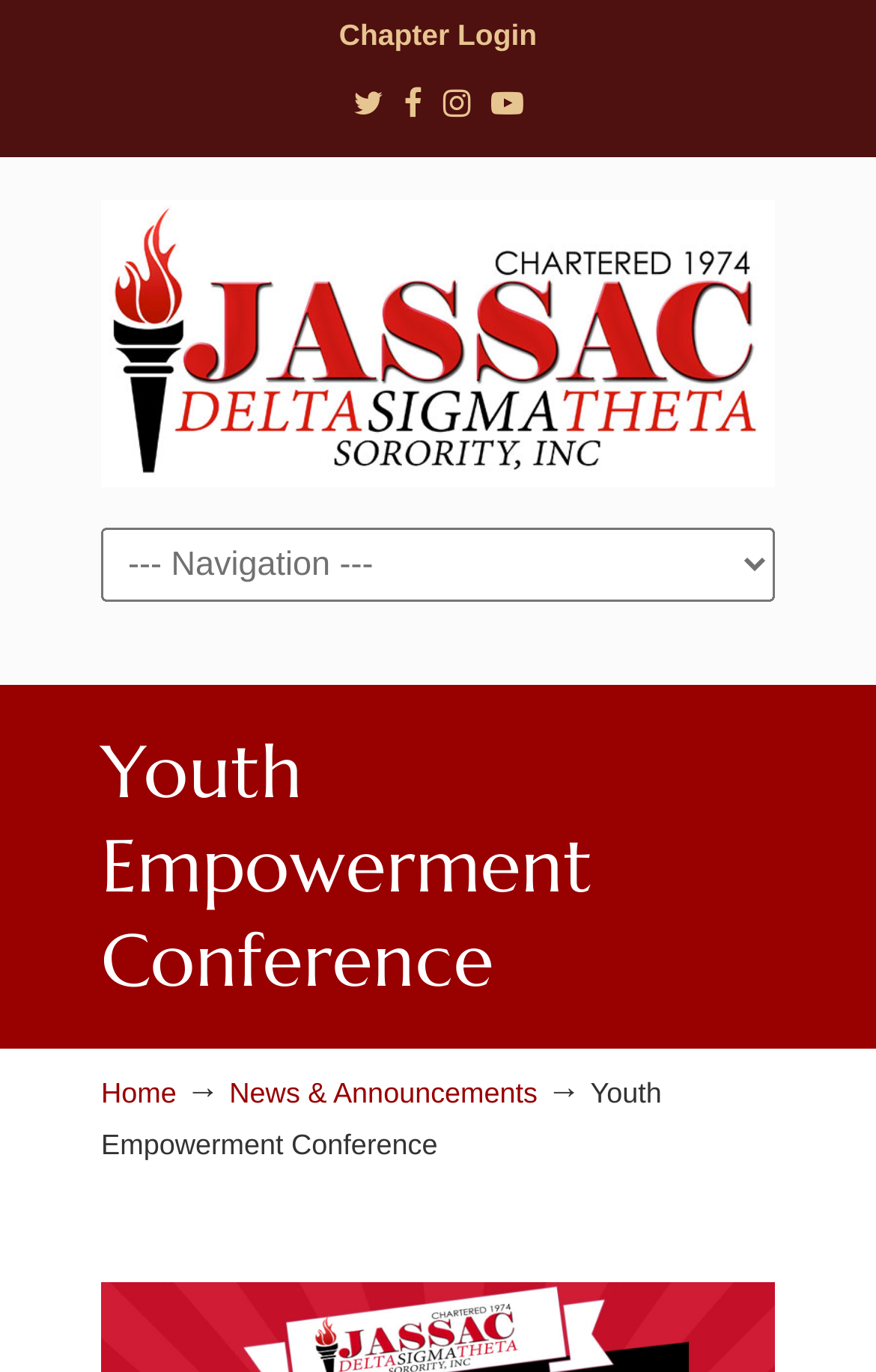Write an extensive caption that covers every aspect of the webpage.

The webpage is about the Youth Empowerment Conference organized by the Joliet Area/South Suburban Alumnae Chapter. At the top, there are five social media links, represented by icons, aligned horizontally. To the right of these icons is a "Chapter Login" link. 

Below these links, there is a table with a single row, spanning almost the entire width of the page. Within this table, there is a link to the "Joliet Area/South Suburban Alumnae Chapter" on the left side. 

On the left side of the page, there is a navigation section, labeled as "Navigation", which includes a dropdown combobox. Below the navigation section, there is a prominent heading that reads "Youth Empowerment Conference". 

Underneath the heading, there is a horizontal navigation menu with three links: "Home", "News & Announcements", and another "Youth Empowerment Conference" link. These links are separated by arrow symbols.